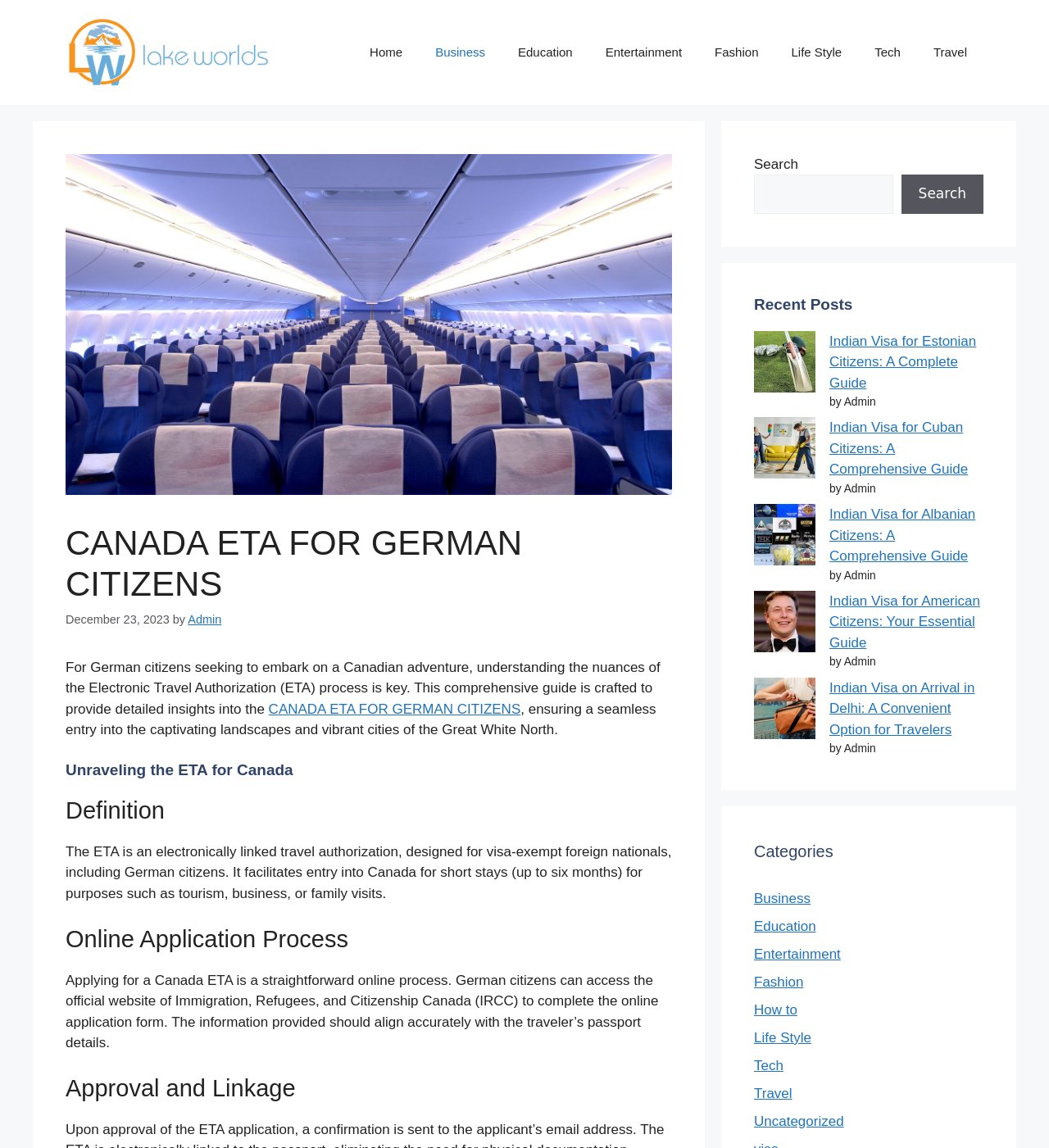What categories are available on the website?
Based on the image, please offer an in-depth response to the question.

The website has multiple categories, including Business, Education, Entertainment, Fashion, How to, Life Style, Tech, Travel, and Uncategorized, as indicated by the links in the Categories section.